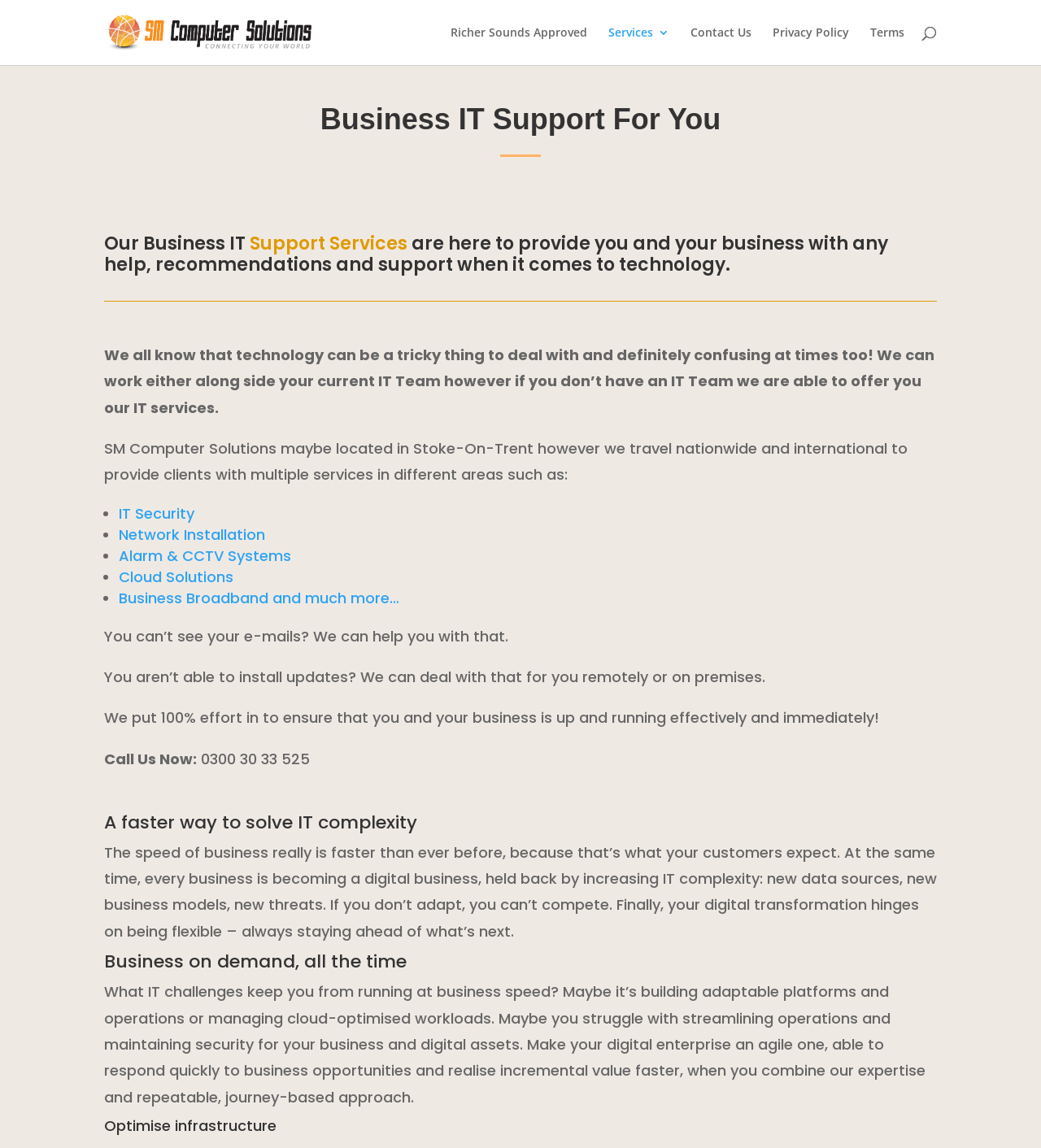Can you find and provide the main heading text of this webpage?

Elevate Your Business with Top-Tier IT Support from SM Computer Solutions